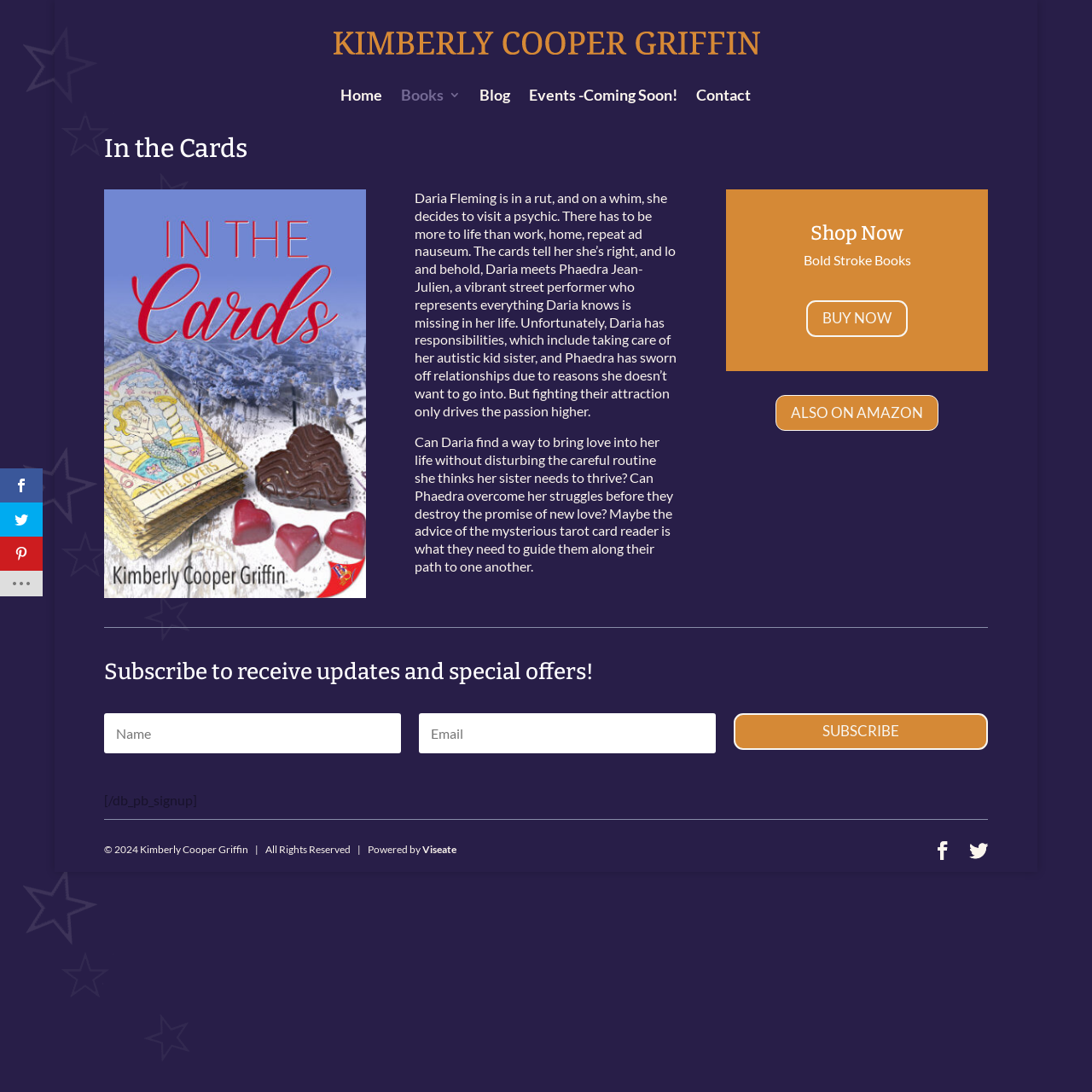What is the name of the publisher?
Please analyze the image and answer the question with as much detail as possible.

I found the name of the publisher by looking at the text that says 'Bold Stroke Books' near the 'Shop Now' button. This suggests that Bold Stroke Books is the publisher of the book 'In the Cards'.